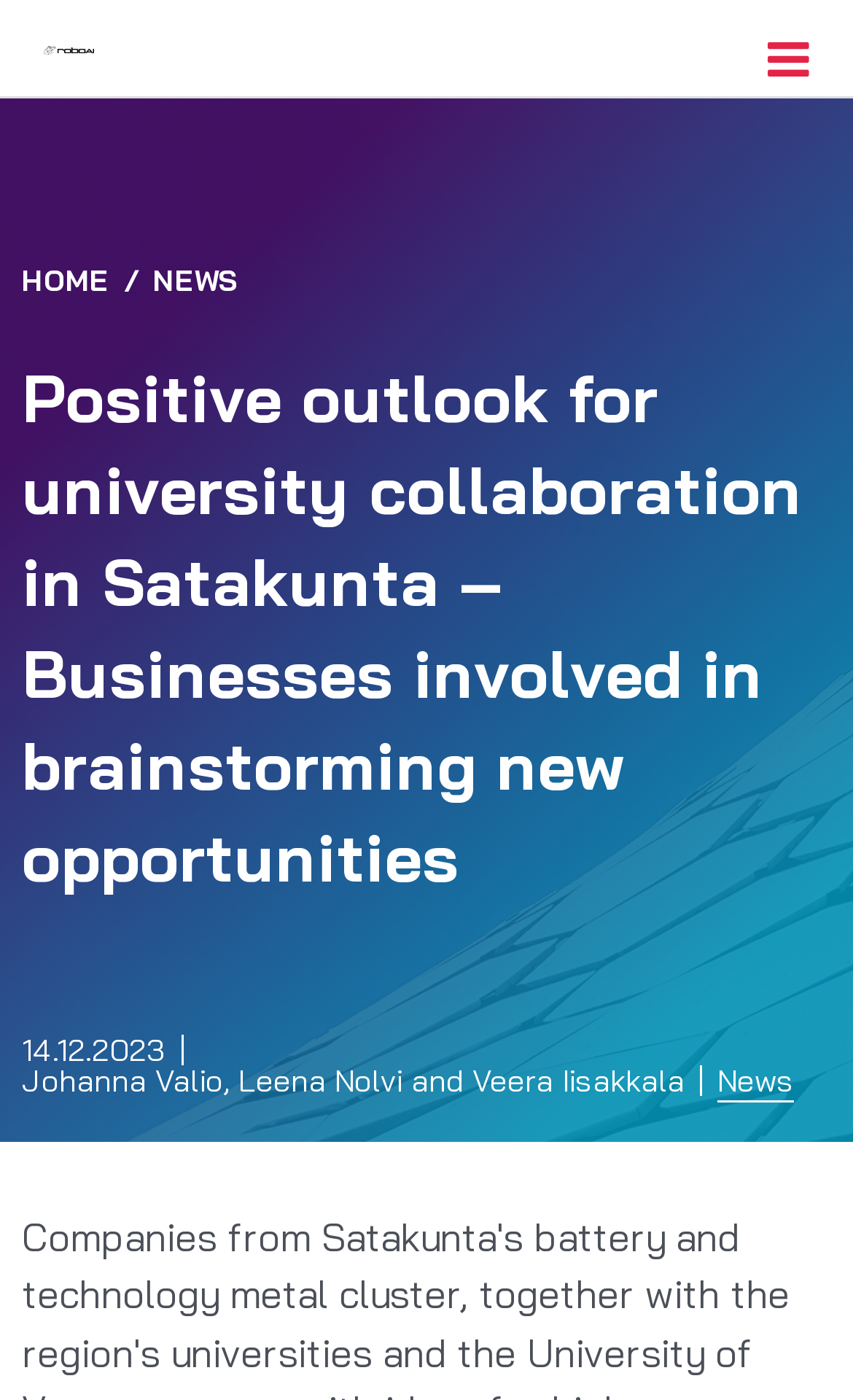Using the provided element description: "alt="RoboAI rautalanka musta logo."", identify the bounding box coordinates. The coordinates should be four floats between 0 and 1 in the order [left, top, right, bottom].

[0.051, 0.018, 0.111, 0.048]